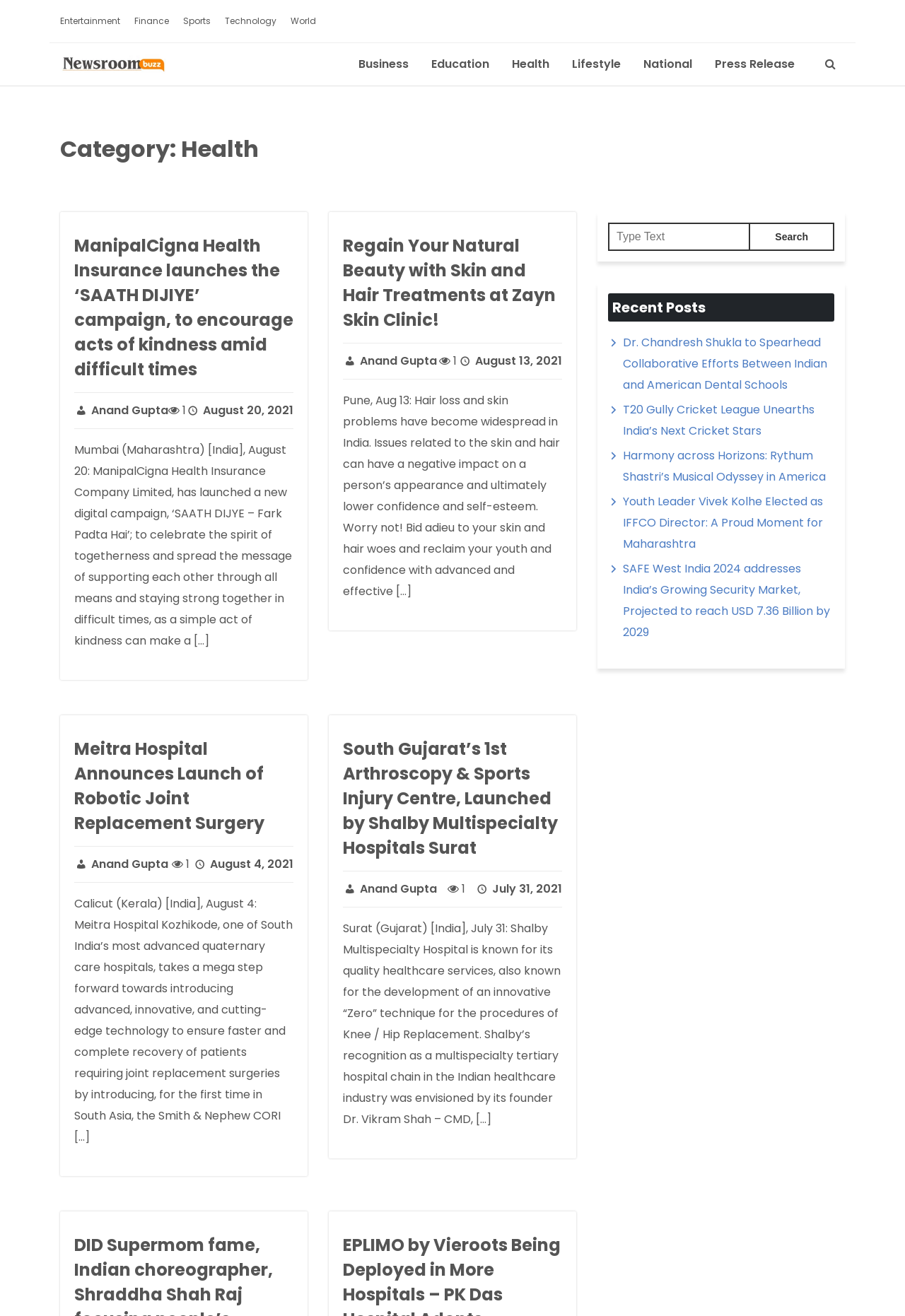Bounding box coordinates should be in the format (top-left x, top-left y, bottom-right x, bottom-right y) and all values should be floating point numbers between 0 and 1. Determine the bounding box coordinate for the UI element described as: Sports

[0.202, 0.011, 0.233, 0.02]